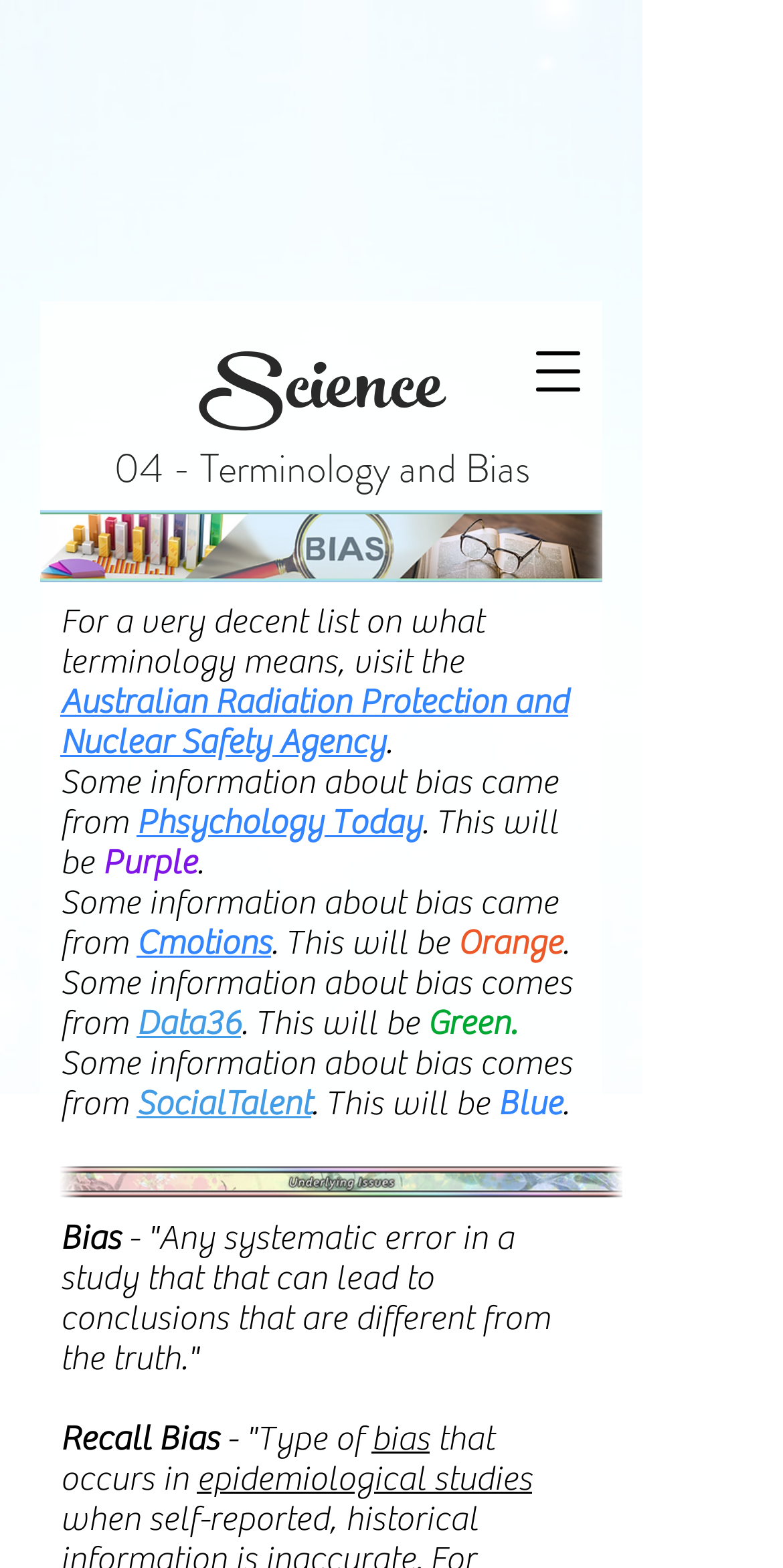Could you determine the bounding box coordinates of the clickable element to complete the instruction: "Learn about Data36"? Provide the coordinates as four float numbers between 0 and 1, i.e., [left, top, right, bottom].

[0.174, 0.64, 0.308, 0.665]